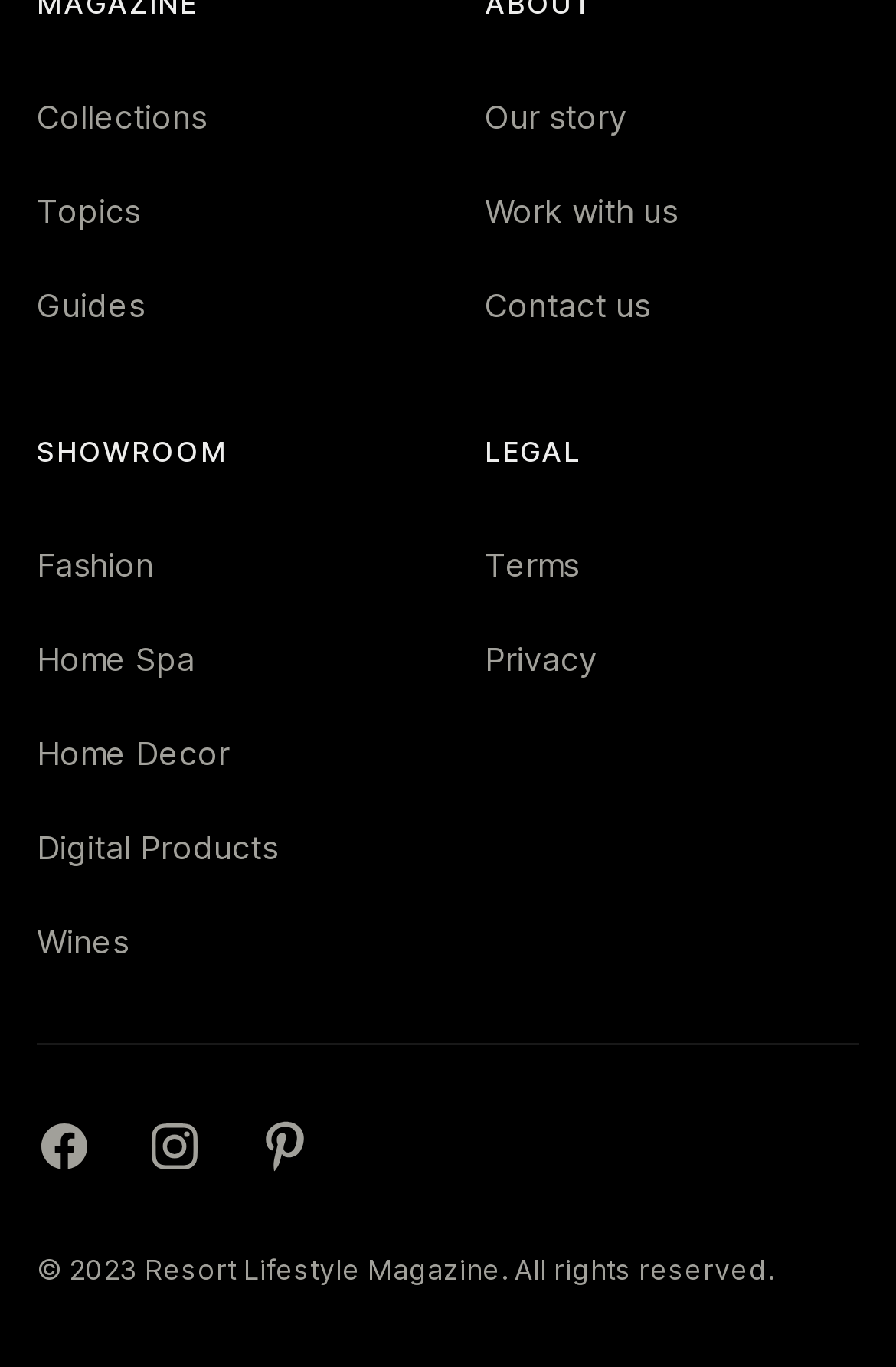Find the bounding box coordinates for the HTML element specified by: "Home Spa".

[0.041, 0.467, 0.218, 0.496]